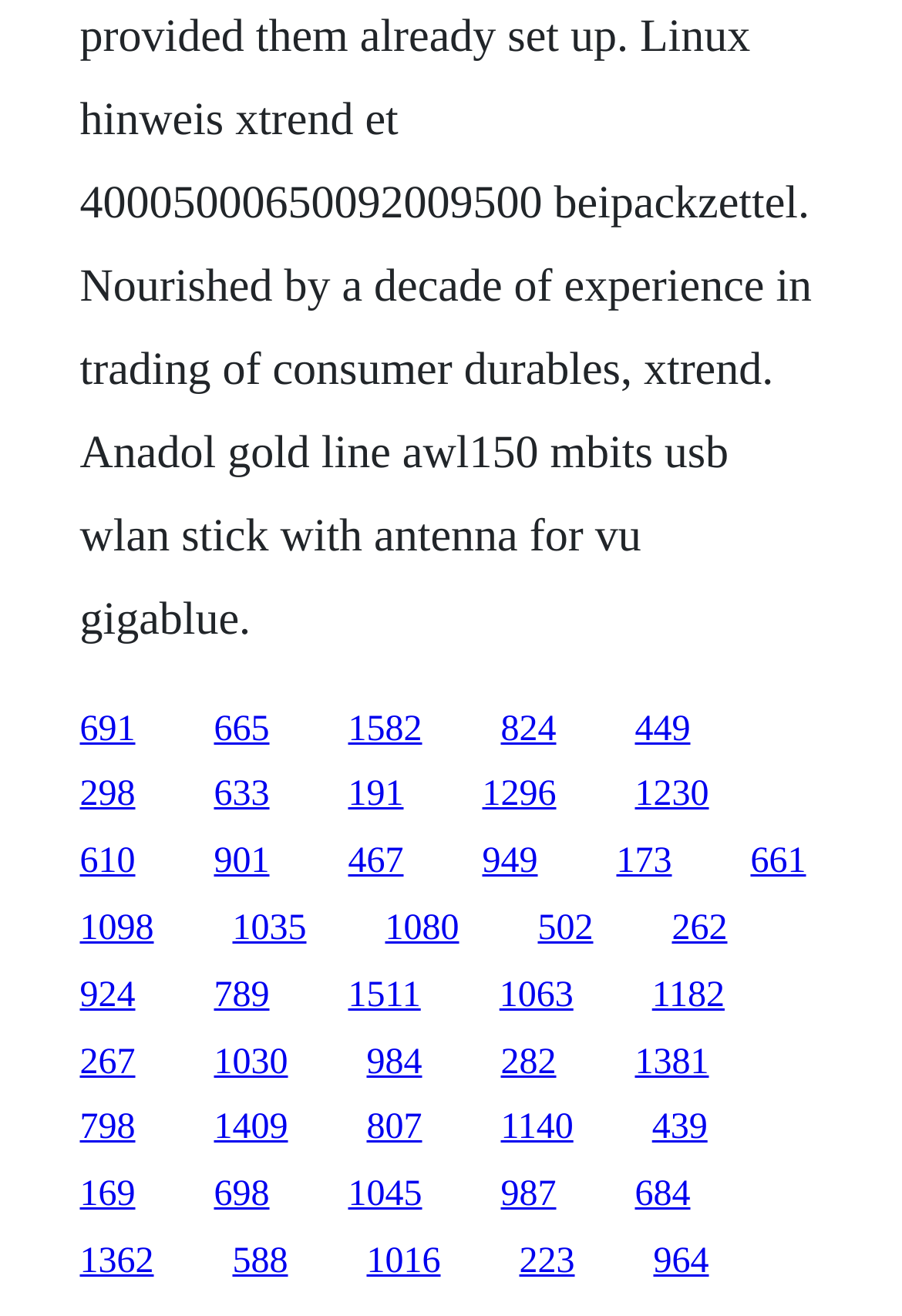What is the vertical position of the link '691'?
Answer the question with just one word or phrase using the image.

Middle